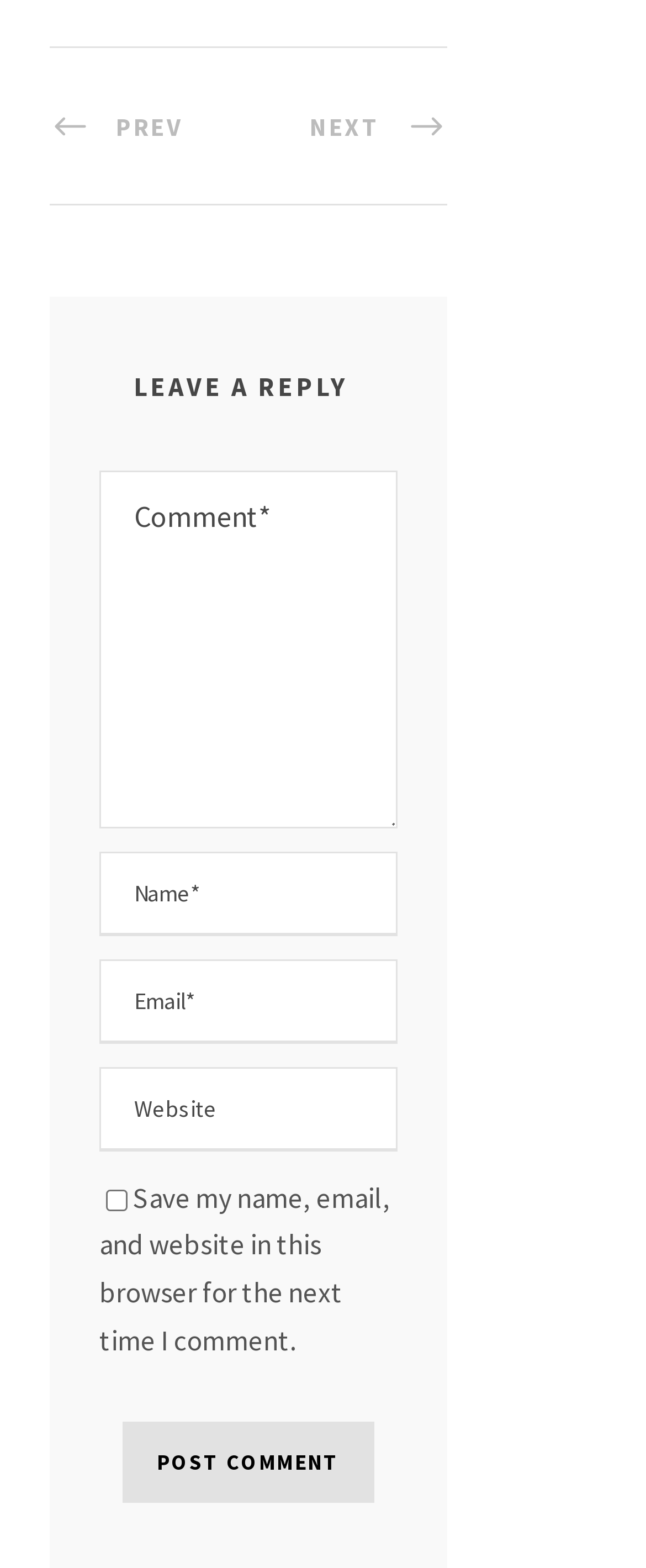Can you pinpoint the bounding box coordinates for the clickable element required for this instruction: "Click the post comment button"? The coordinates should be four float numbers between 0 and 1, i.e., [left, top, right, bottom].

[0.189, 0.907, 0.58, 0.959]